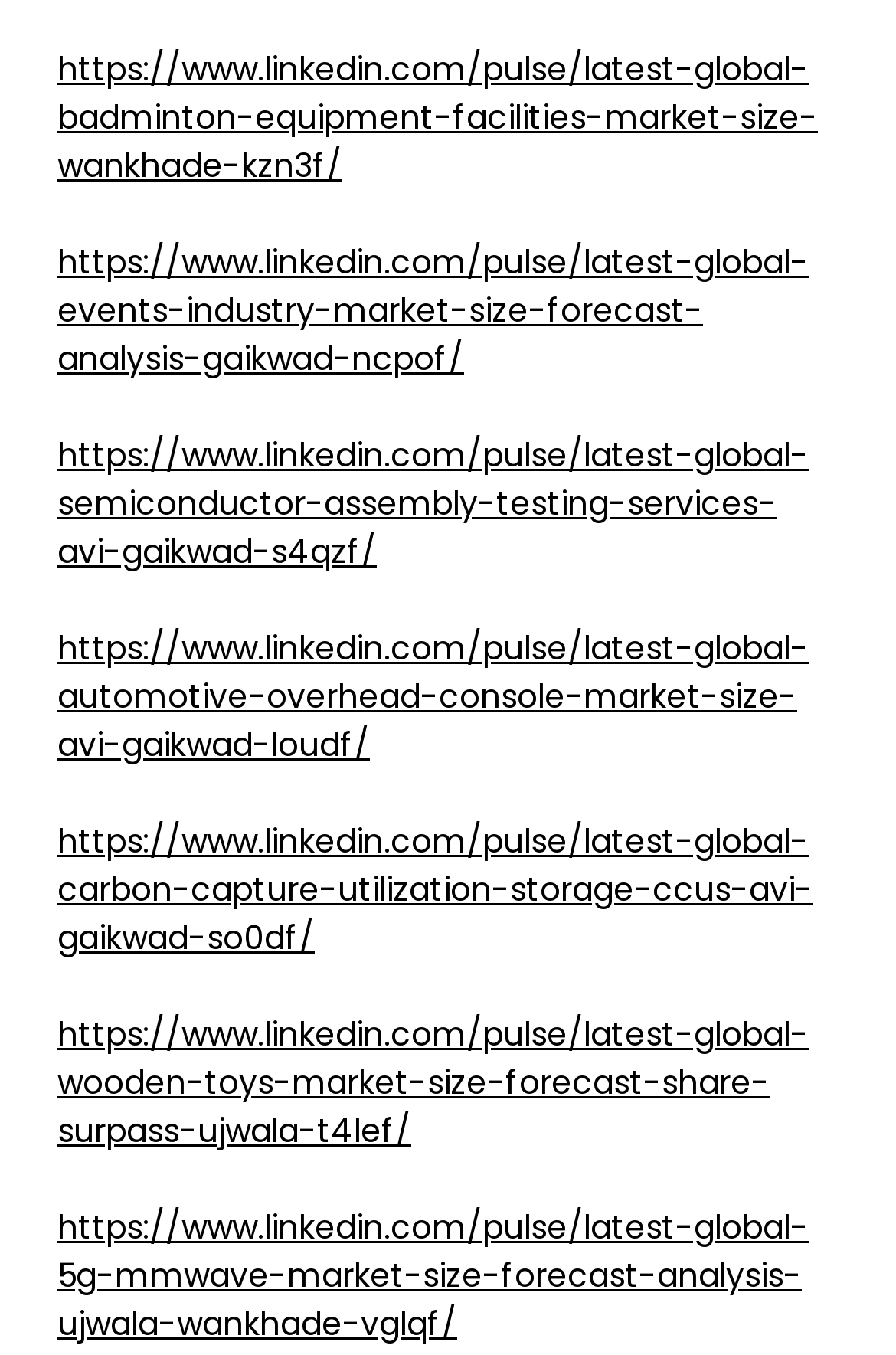Is there a pattern in the topics of the links?
Using the image as a reference, give an elaborate response to the question.

I analyzed the OCR text of each link and found that they all seem to be related to market size and analysis of different industries, such as badminton equipment, events, semiconductor assembly, and more.